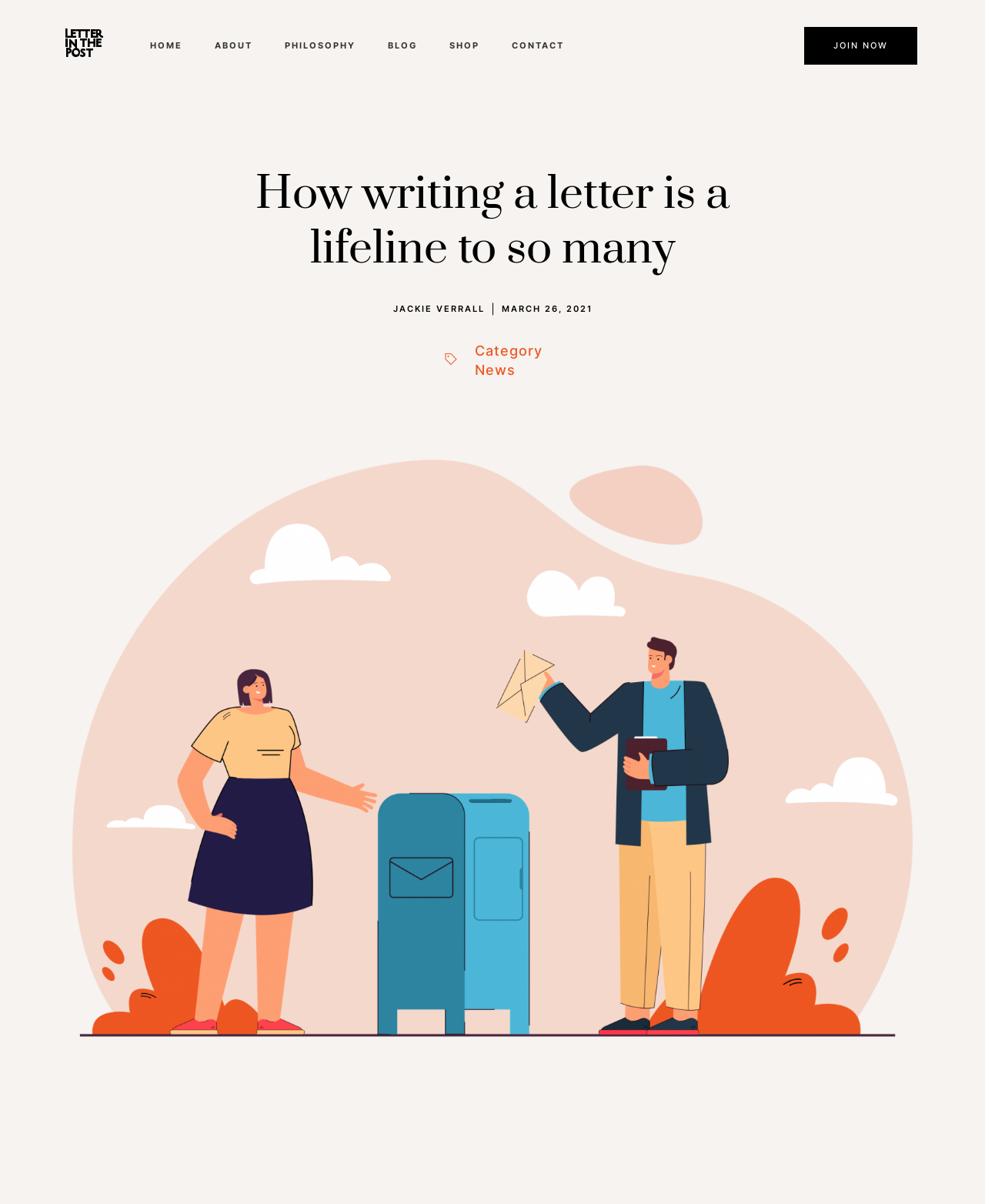Pinpoint the bounding box coordinates of the clickable area needed to execute the instruction: "JOIN NOW". The coordinates should be specified as four float numbers between 0 and 1, i.e., [left, top, right, bottom].

[0.817, 0.022, 0.932, 0.054]